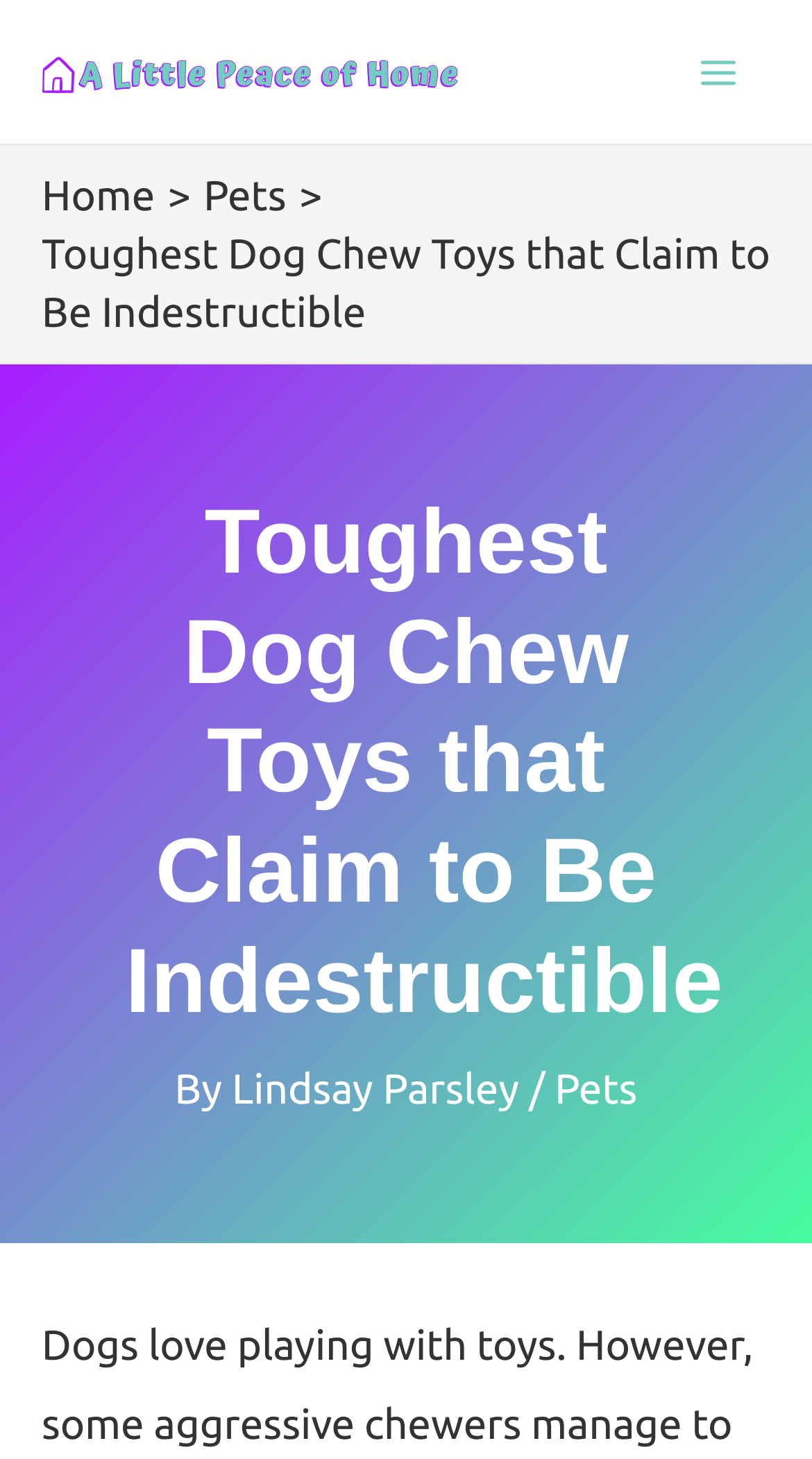What is the logo of this website? Please answer the question using a single word or phrase based on the image.

a little peace of home